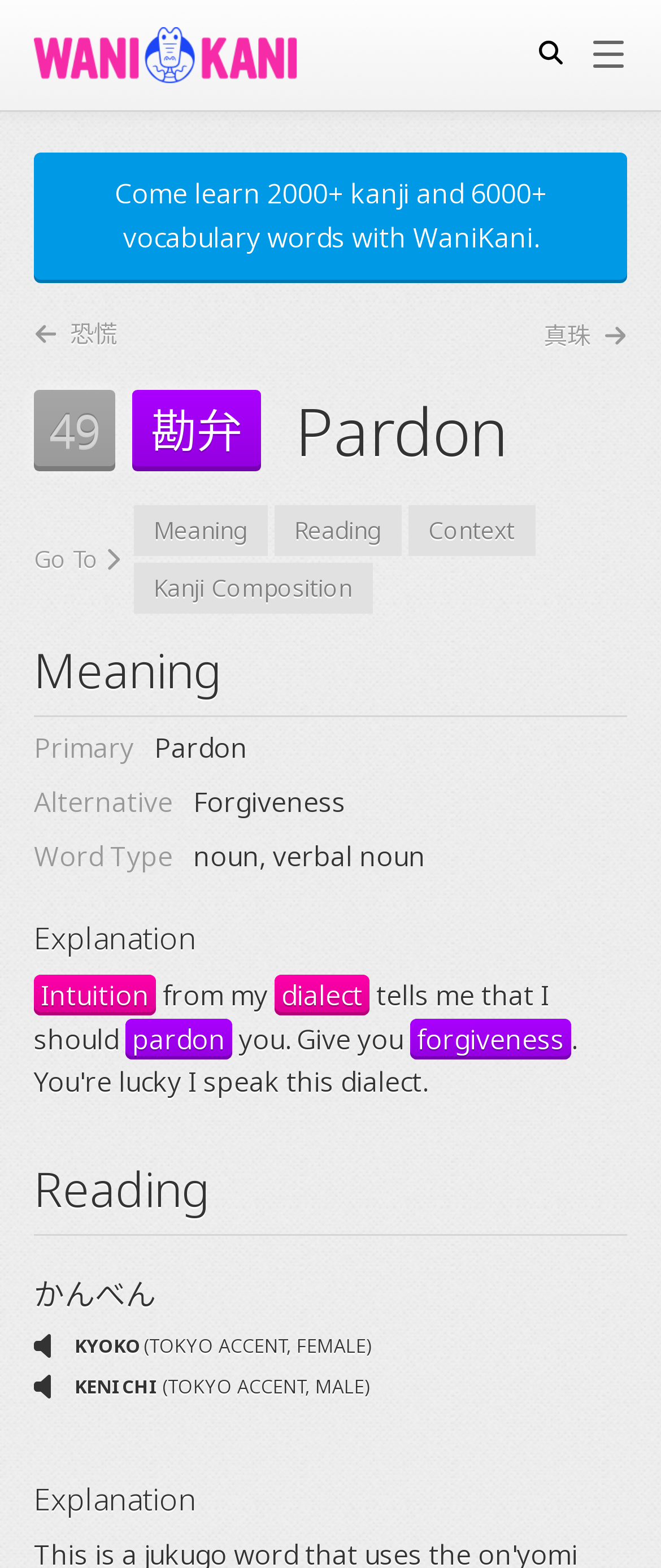Determine the bounding box coordinates of the clickable element to complete this instruction: "Listen to the 'KYOKO' audio". Provide the coordinates in the format of four float numbers between 0 and 1, [left, top, right, bottom].

[0.051, 0.849, 0.108, 0.867]